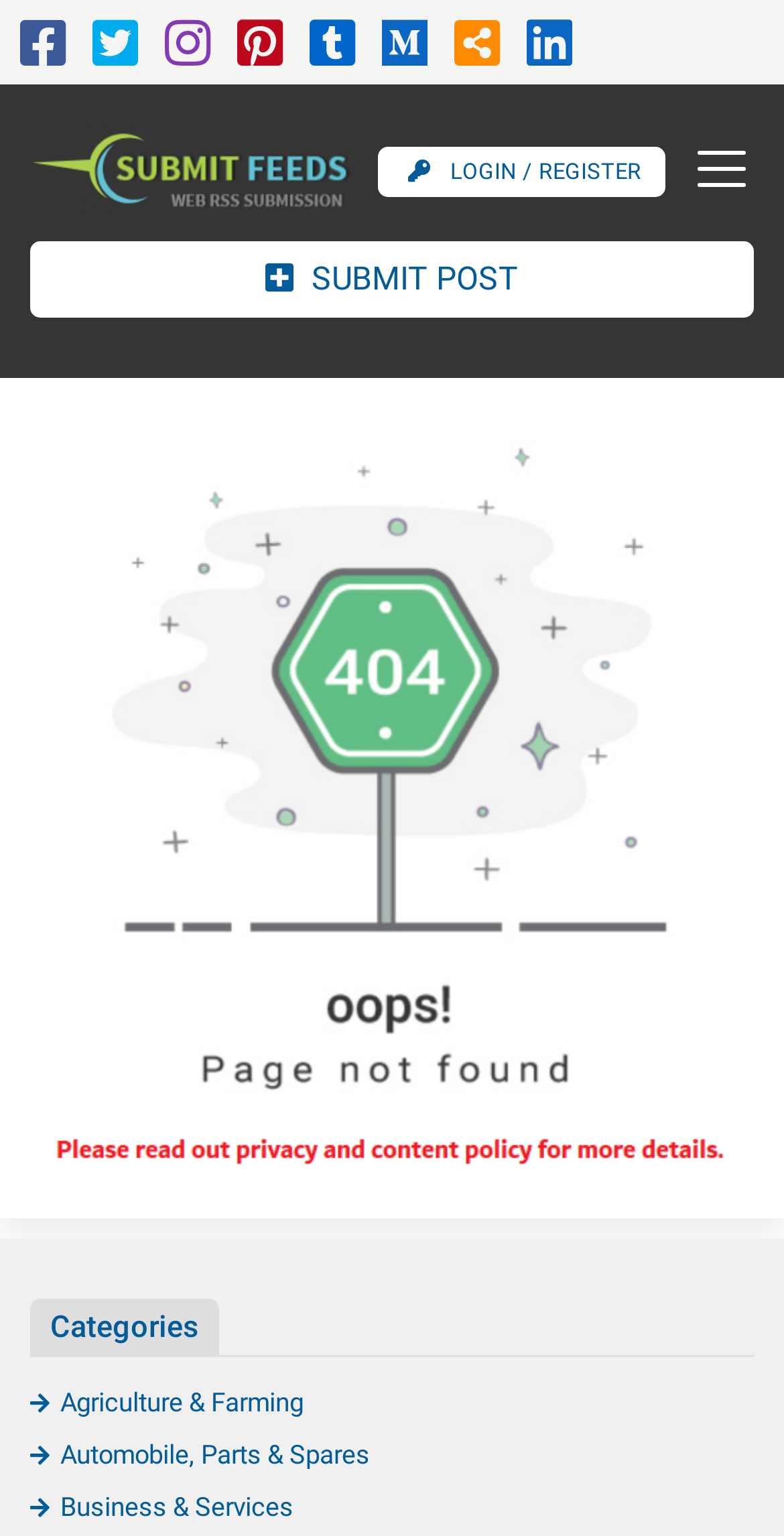Identify and provide the bounding box coordinates of the UI element described: "Automobile, Parts & Spares". The coordinates should be formatted as [left, top, right, bottom], with each number being a float between 0 and 1.

[0.038, 0.938, 0.472, 0.957]